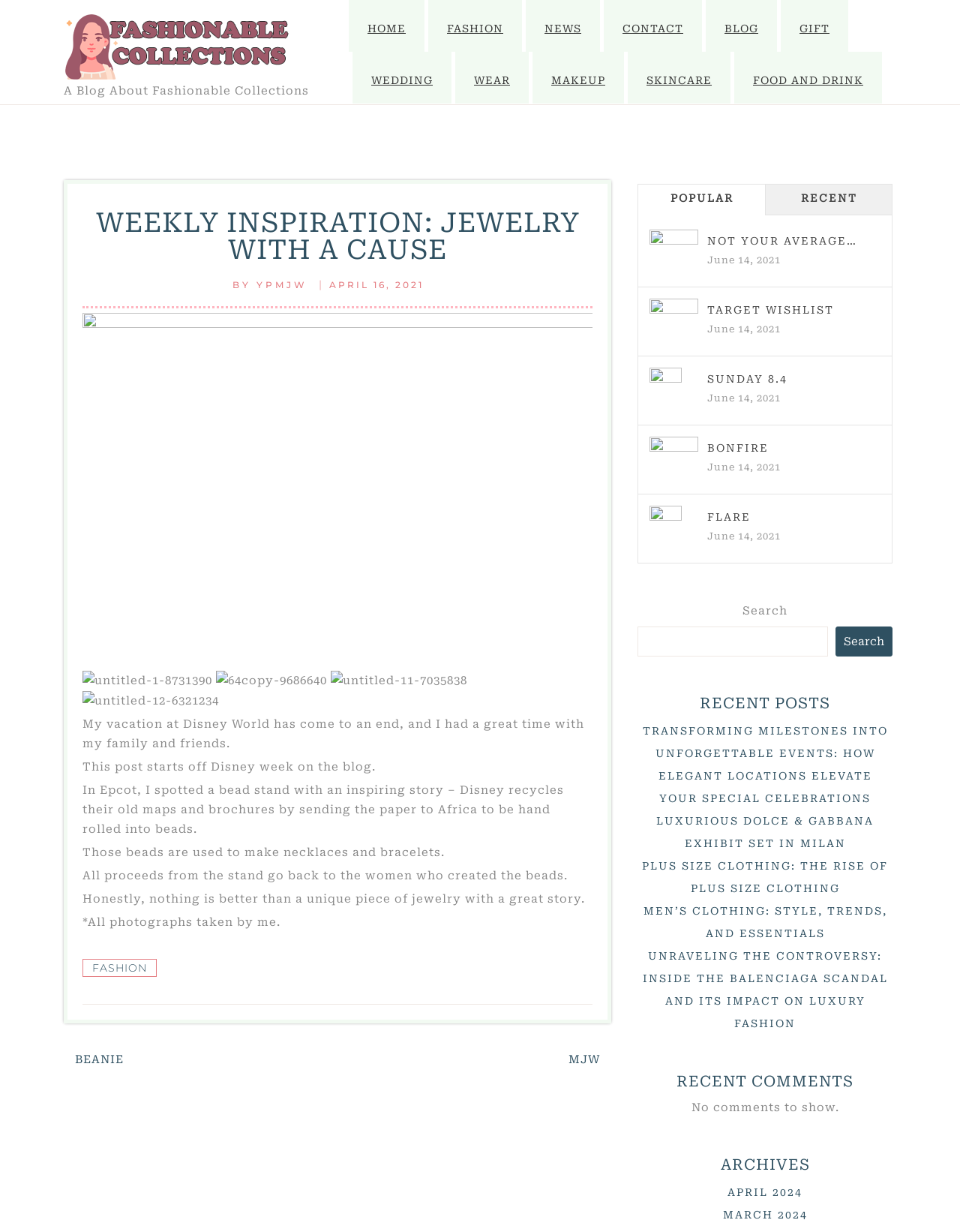What is the name of the blog?
Could you answer the question in a detailed manner, providing as much information as possible?

The name of the blog can be found in the top-left corner of the webpage, where it says 'Weekly Inspiration: Jewelry with a Cause - Fashionable Collections'. This is likely the title of the blog.